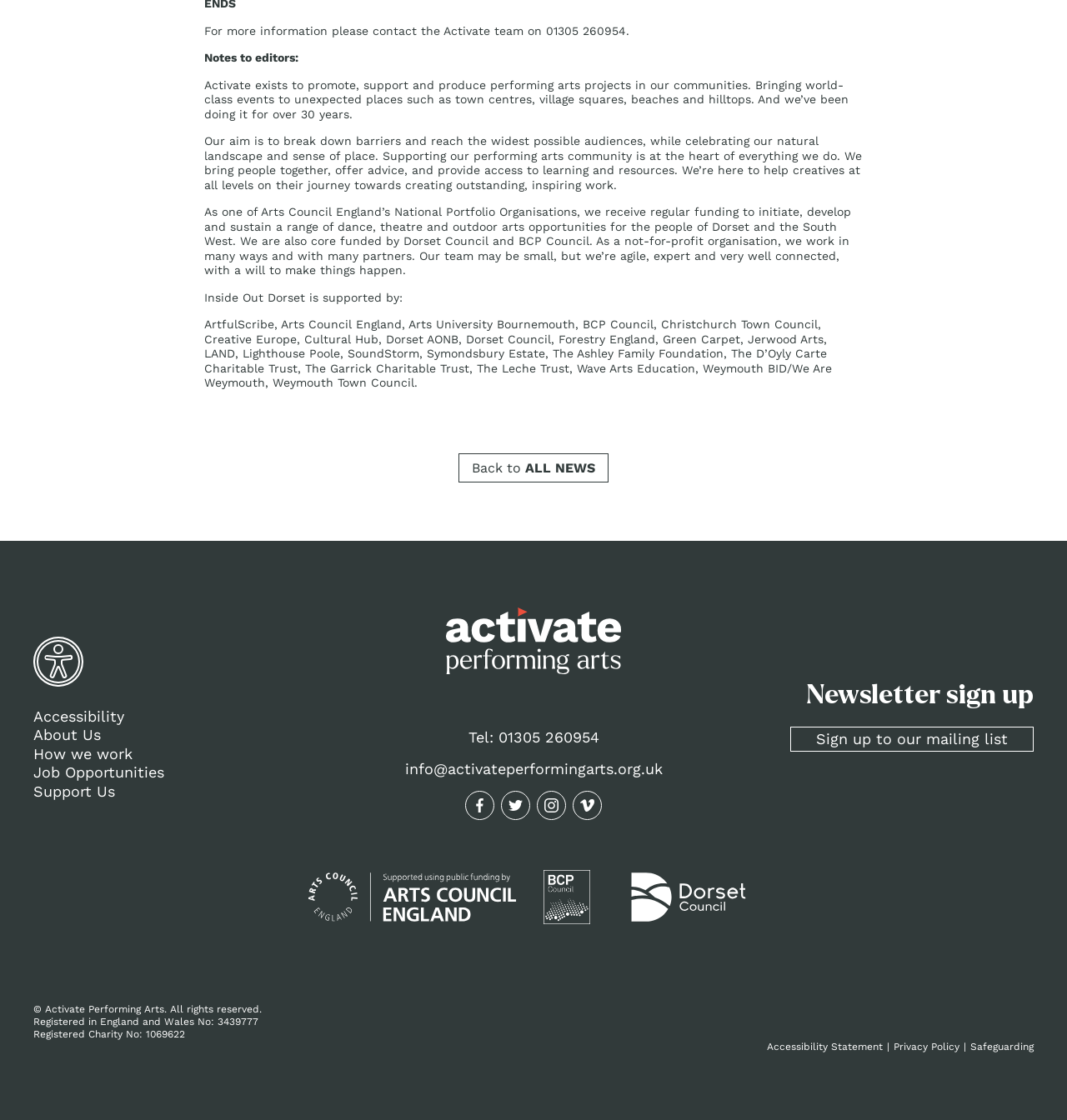What is the phone number to contact the Activate team?
Could you give a comprehensive explanation in response to this question?

I found the phone number by looking at the StaticText element with the text 'For more information please contact the Activate team on 01305 260954.' at the top of the webpage.